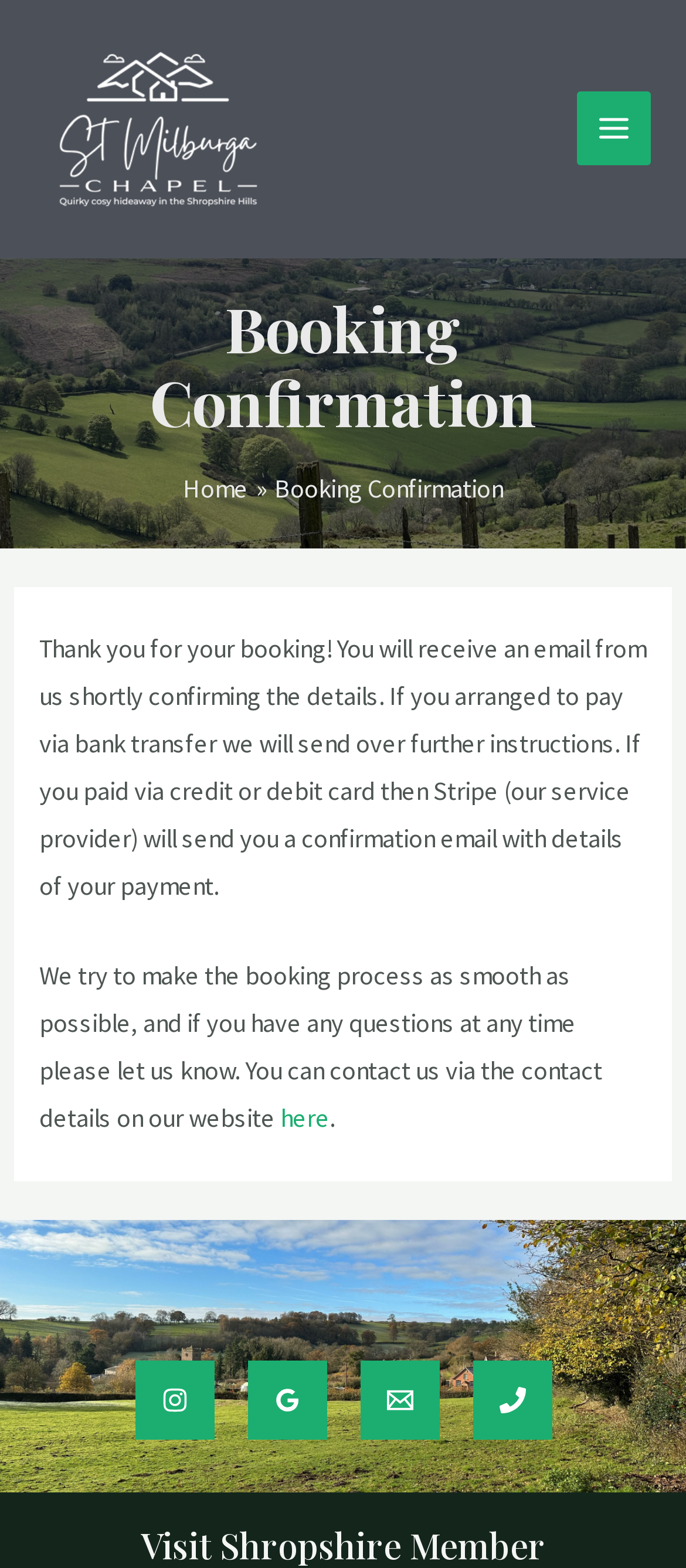Answer the following query with a single word or phrase:
How can you contact the holiday cottage?

Via email, phone, or website